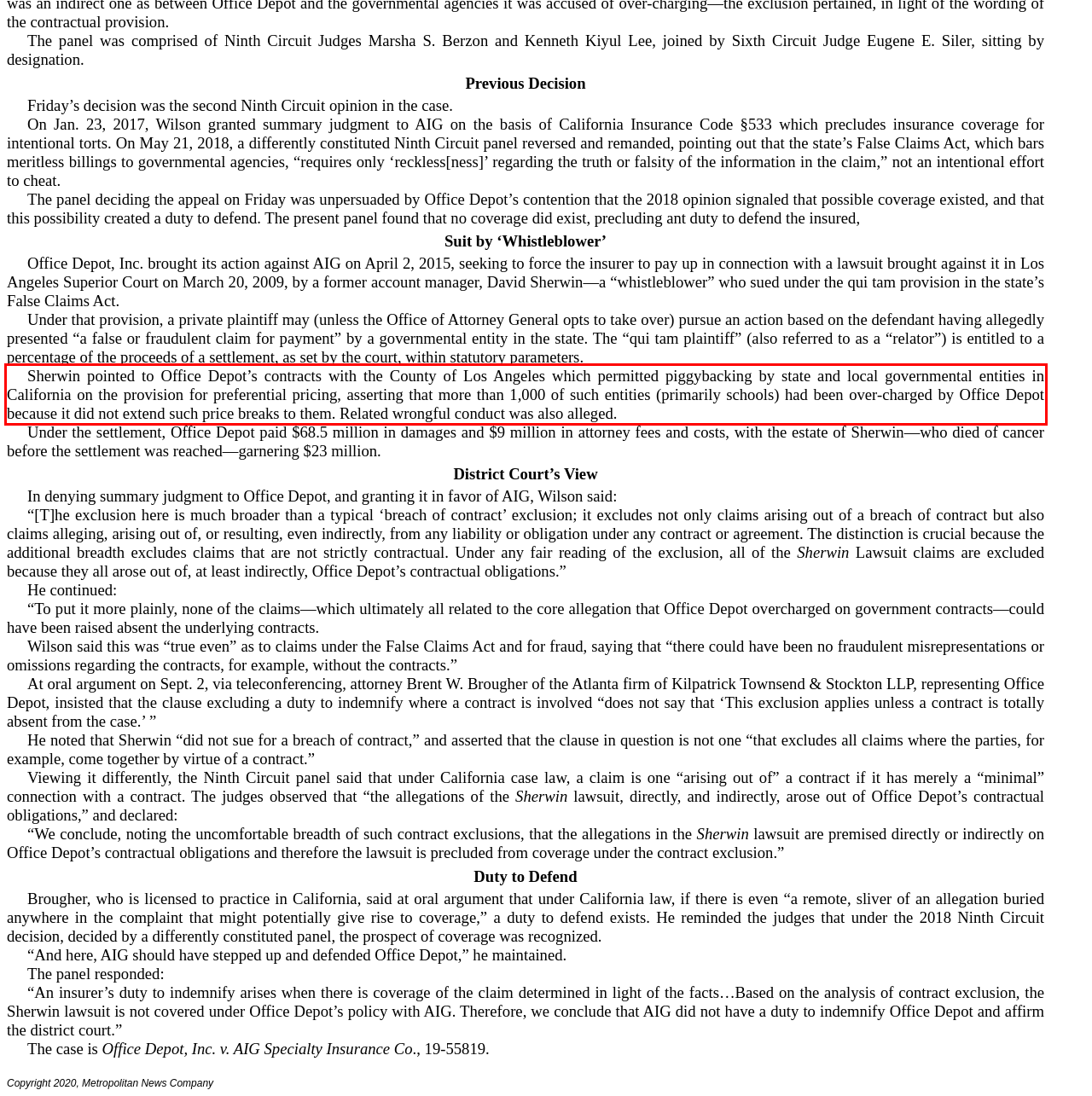You are given a screenshot with a red rectangle. Identify and extract the text within this red bounding box using OCR.

Sherwin pointed to Office Depot’s contracts with the County of Los Angeles which permitted piggybacking by state and local governmental entities in California on the provision for preferential pricing, asserting that more than 1,000 of such entities (primarily schools) had been over-charged by Office Depot because it did not extend such price breaks to them. Related wrongful conduct was also alleged.